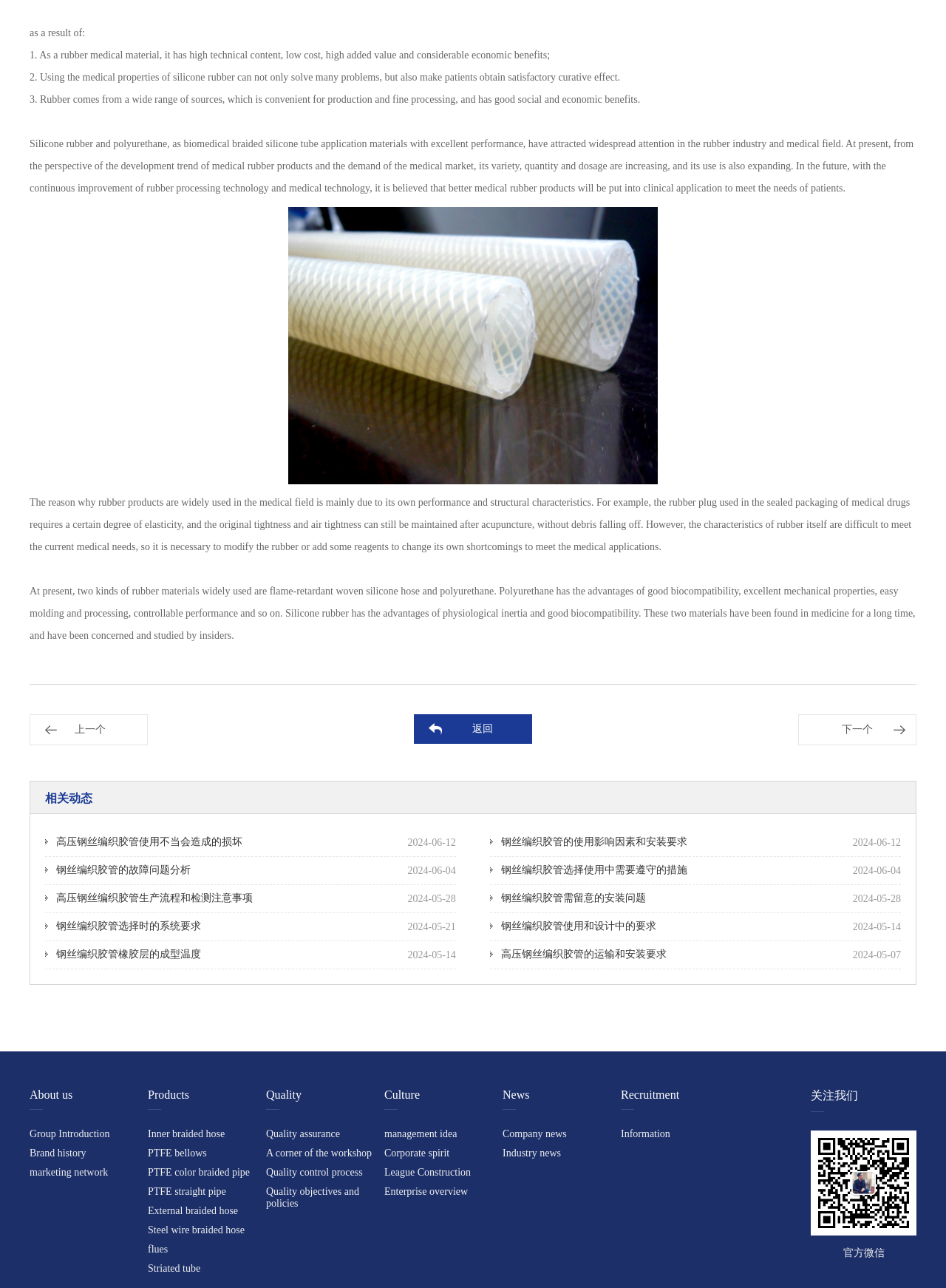What is the date of the news article '钢丝编织胶管使用不当会造成的损坏'?
Provide a well-explained and detailed answer to the question.

The webpage lists several news articles with corresponding dates, and the article '钢丝编织胶管使用不当会造成的损坏' is dated 2024-06-12.